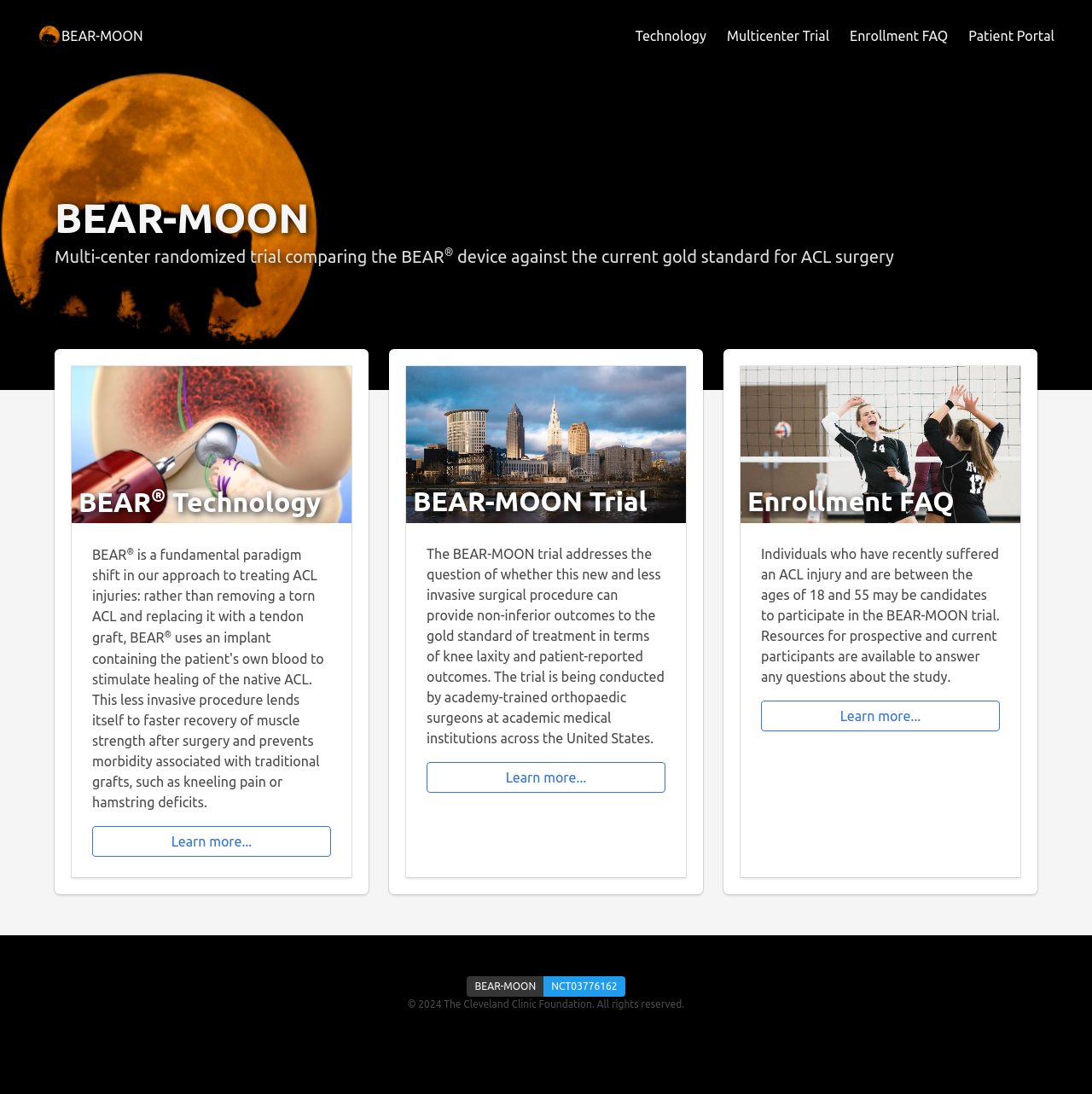Locate the bounding box coordinates of the clickable region necessary to complete the following instruction: "View the BEAR-MOON Trial". Provide the coordinates in the format of four float numbers between 0 and 1, i.e., [left, top, right, bottom].

[0.372, 0.334, 0.628, 0.478]